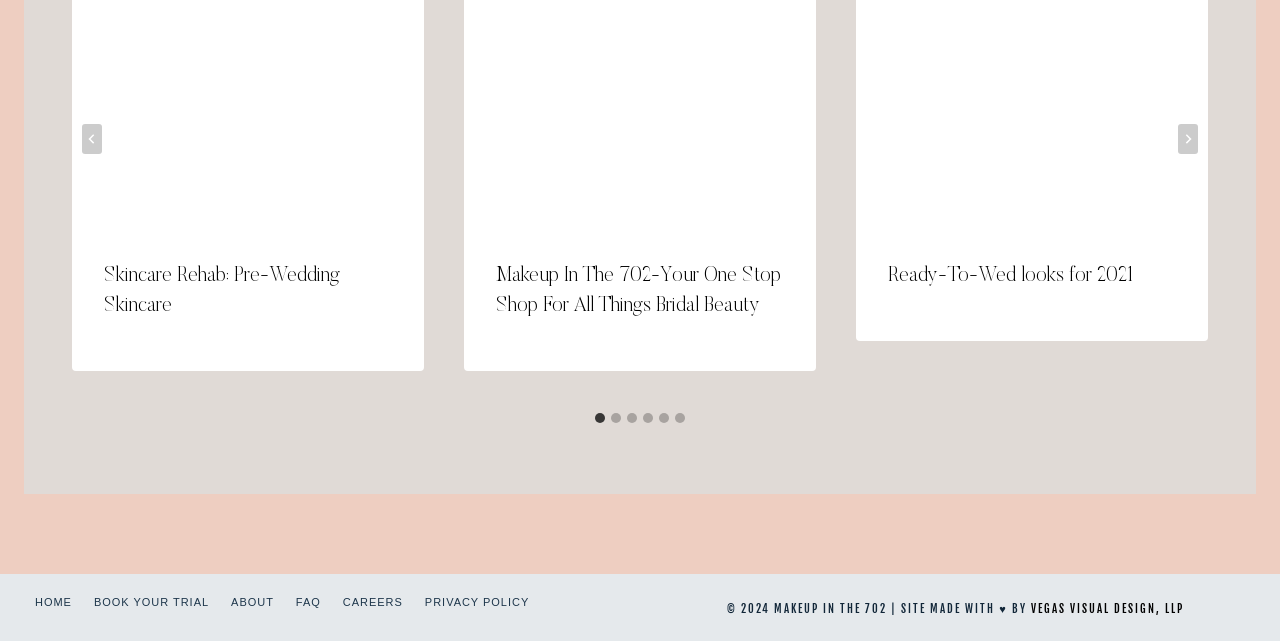Locate the bounding box coordinates of the segment that needs to be clicked to meet this instruction: "Go to the last slide".

[0.064, 0.194, 0.08, 0.241]